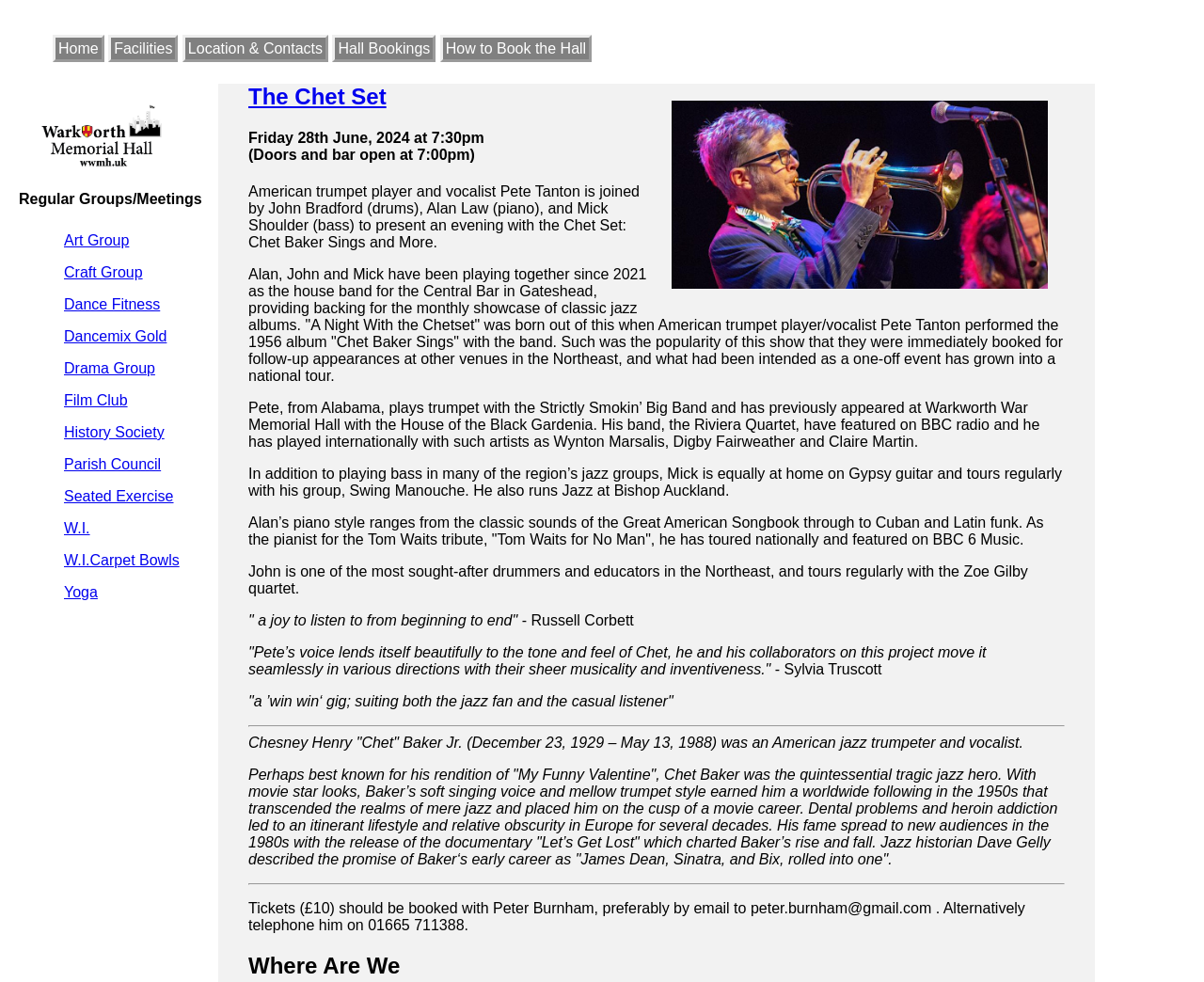Who is the drummer for the Zoe Gilby quartet?
Examine the image and provide an in-depth answer to the question.

I found the answer by looking at the text 'John is one of the most sought-after drummers and educators in the Northeast, and tours regularly with the Zoe Gilby quartet.' which indicates that John is the drummer for the Zoe Gilby quartet.